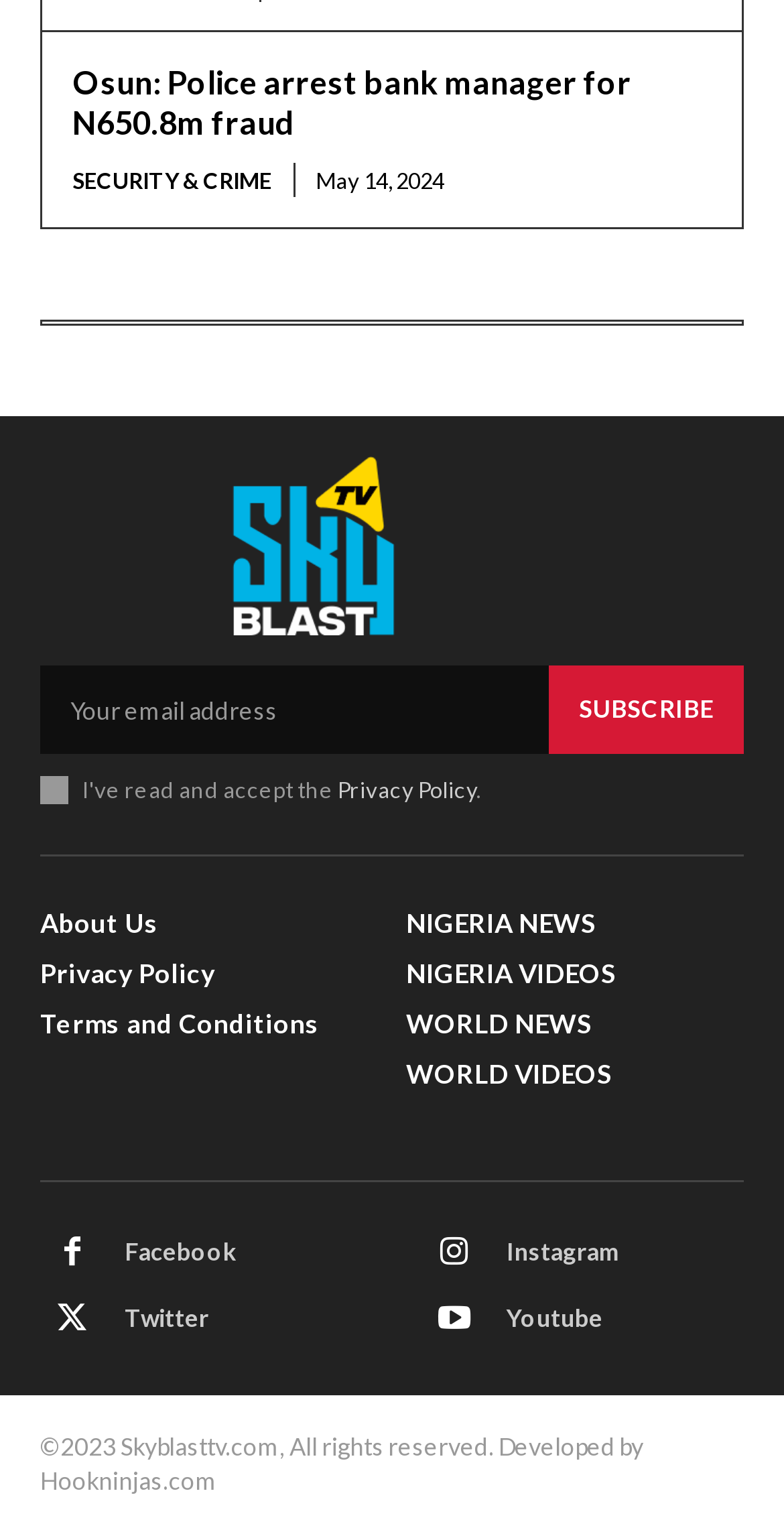Find the bounding box coordinates for the HTML element described in this sentence: "Youtube". Provide the coordinates as four float numbers between 0 and 1, in the format [left, top, right, bottom].

[0.538, 0.84, 0.621, 0.882]